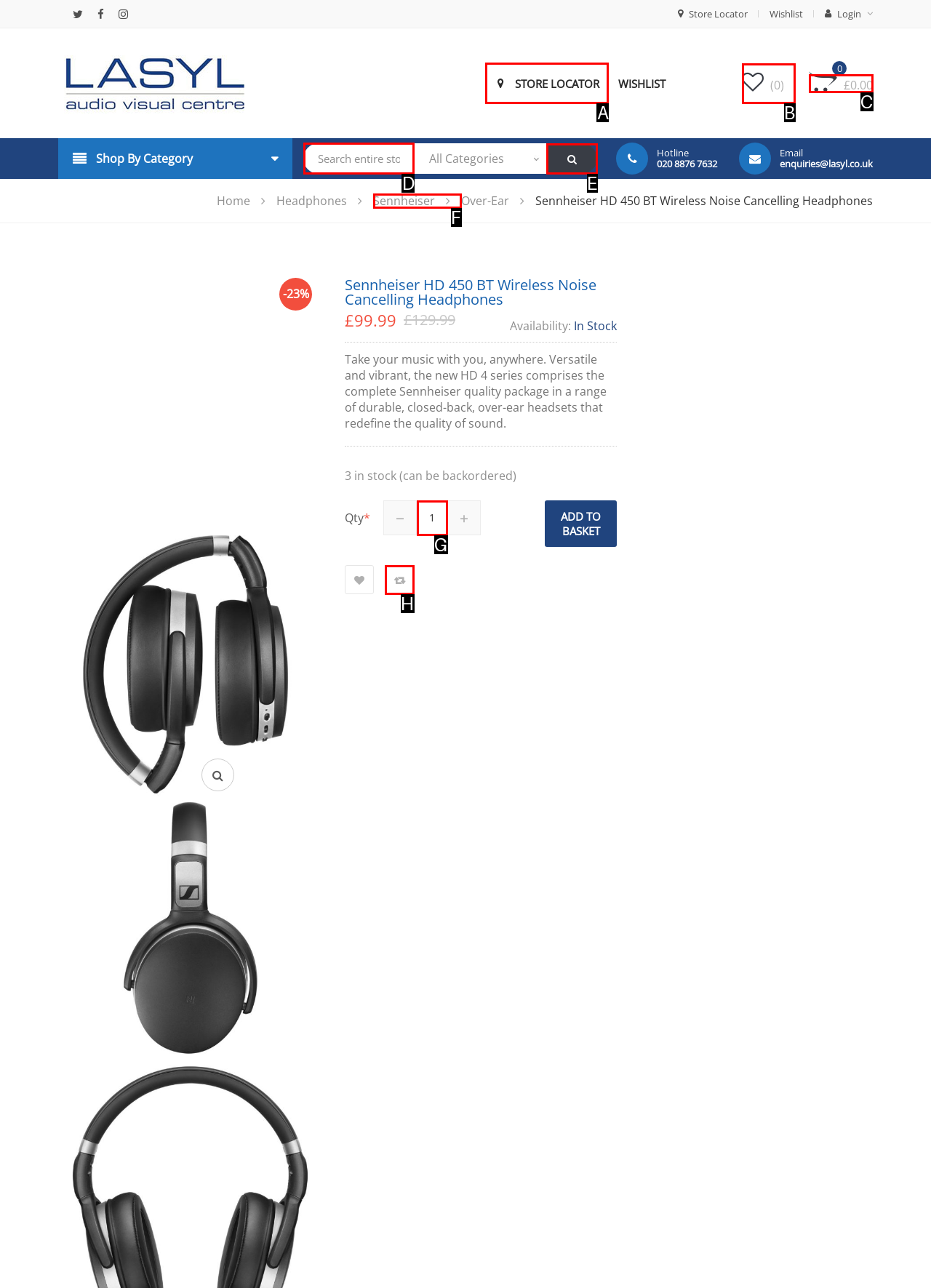Tell me the letter of the correct UI element to click for this instruction: Search entire store here. Answer with the letter only.

D